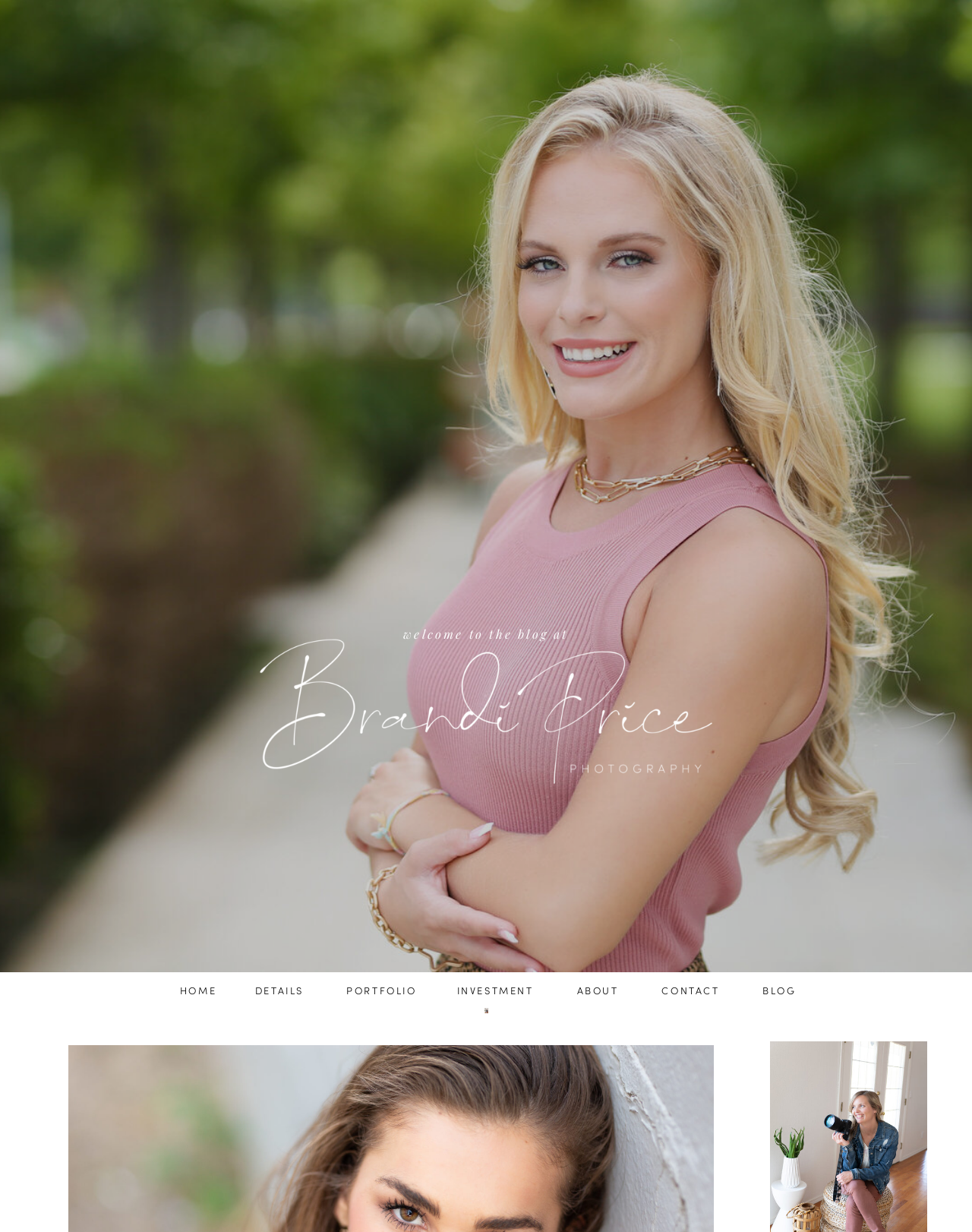Is there an investment page on this website?
Based on the image, provide your answer in one word or phrase.

Yes